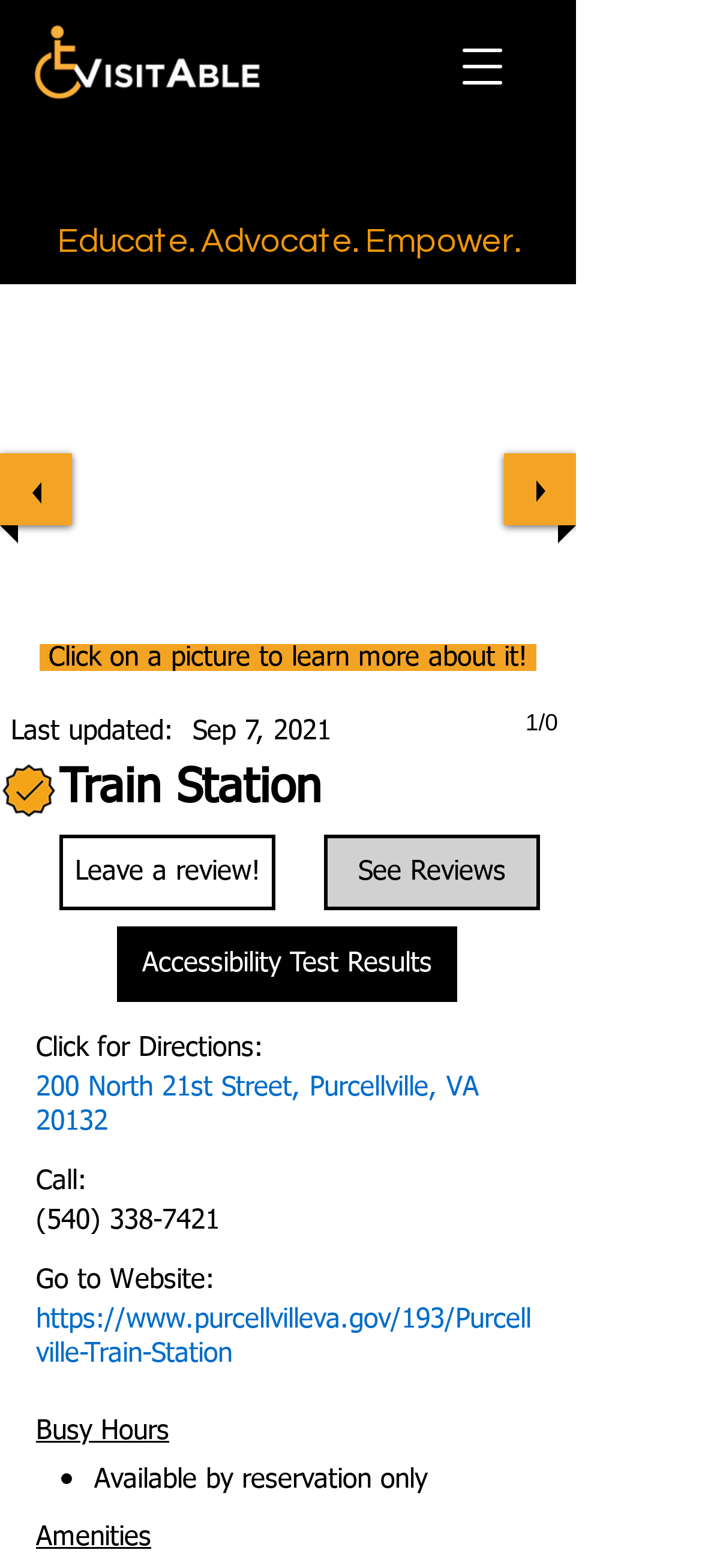Provide the bounding box coordinates of the HTML element this sentence describes: "See Reviews".

[0.462, 0.532, 0.769, 0.58]